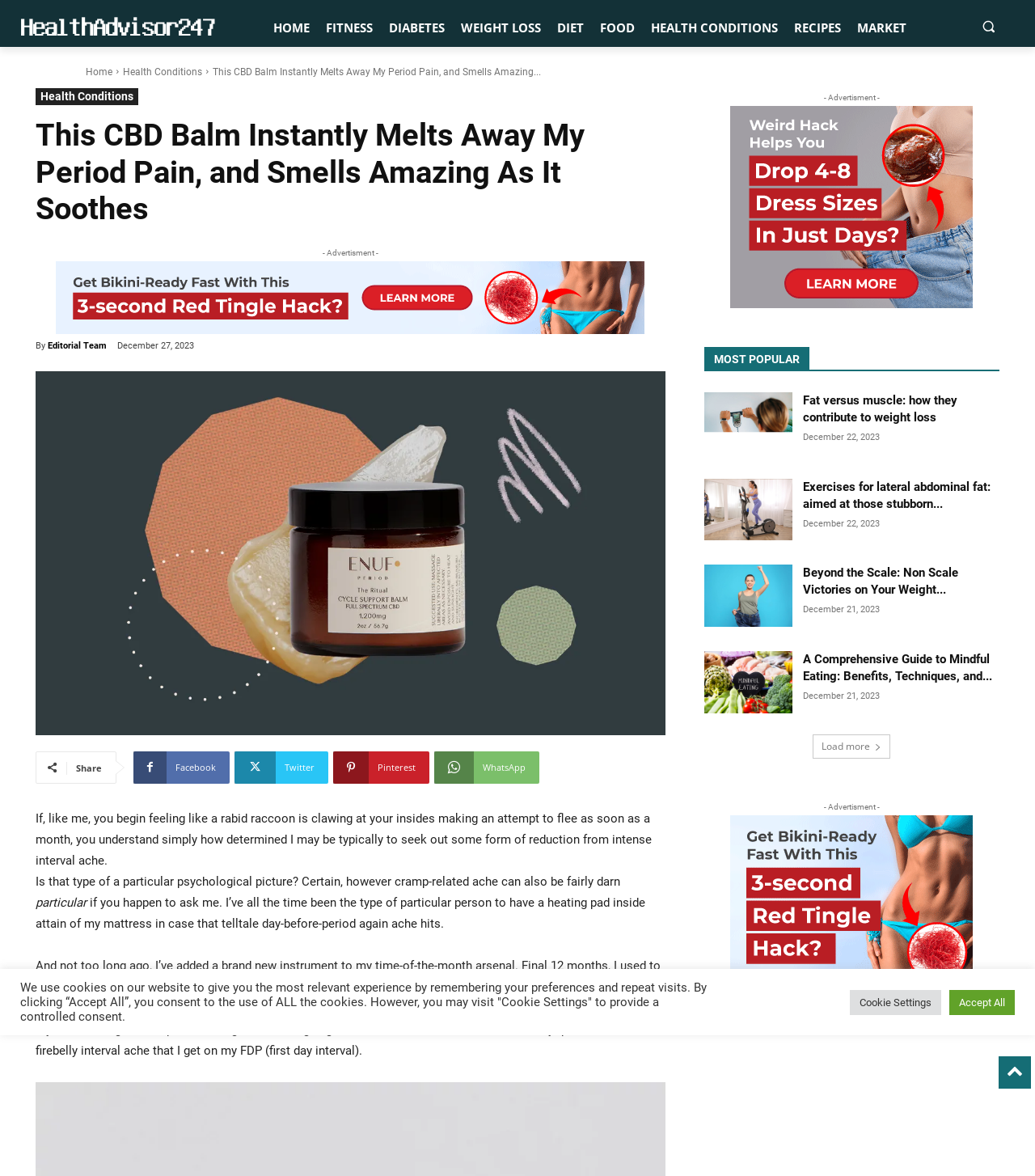Could you provide the bounding box coordinates for the portion of the screen to click to complete this instruction: "Go to 'HEALTH CONDITIONS' page"?

[0.621, 0.007, 0.759, 0.04]